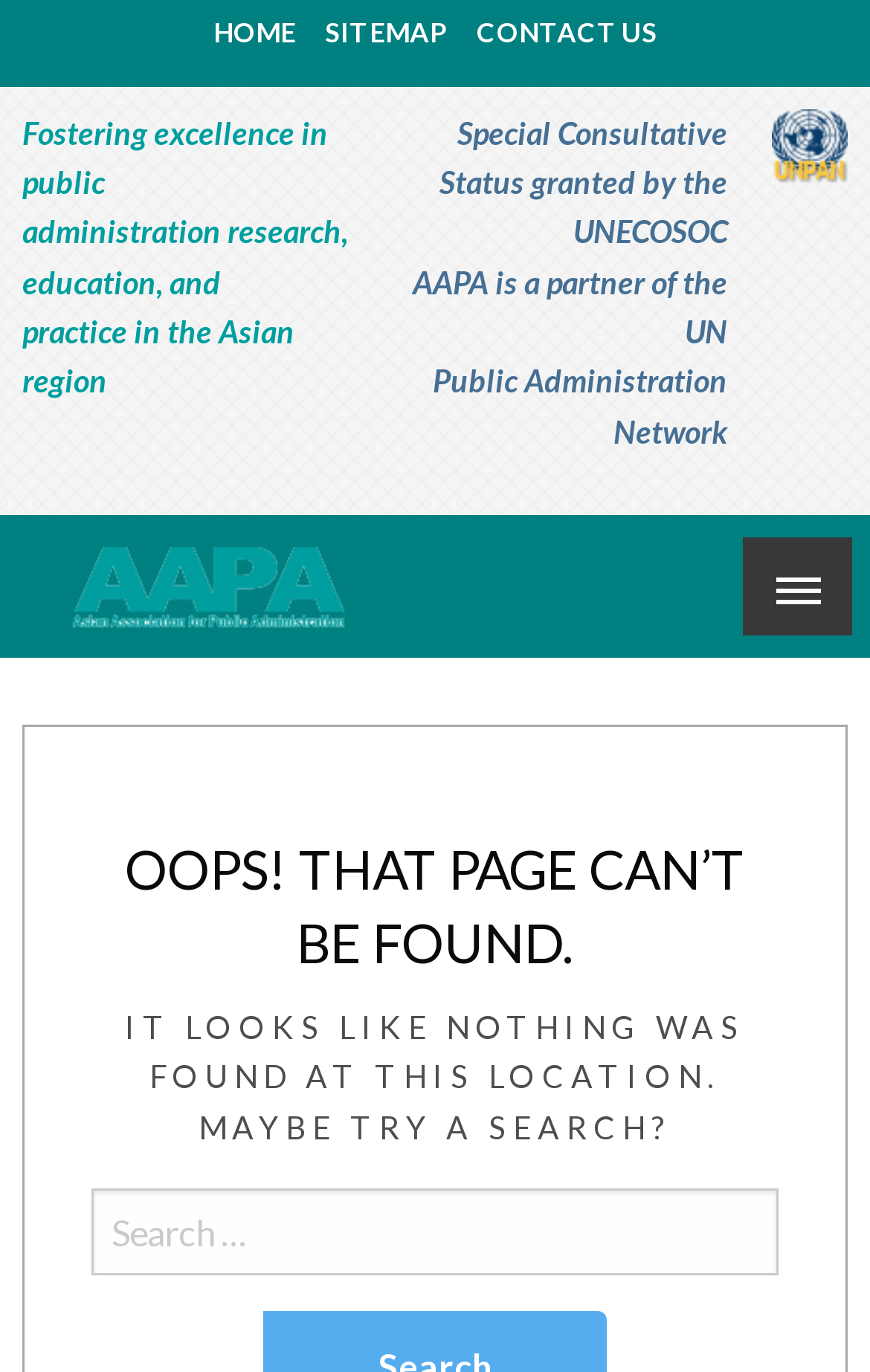Determine the bounding box coordinates for the HTML element mentioned in the following description: "CONTACT US". The coordinates should be a list of four floats ranging from 0 to 1, represented as [left, top, right, bottom].

[0.535, 0.002, 0.768, 0.046]